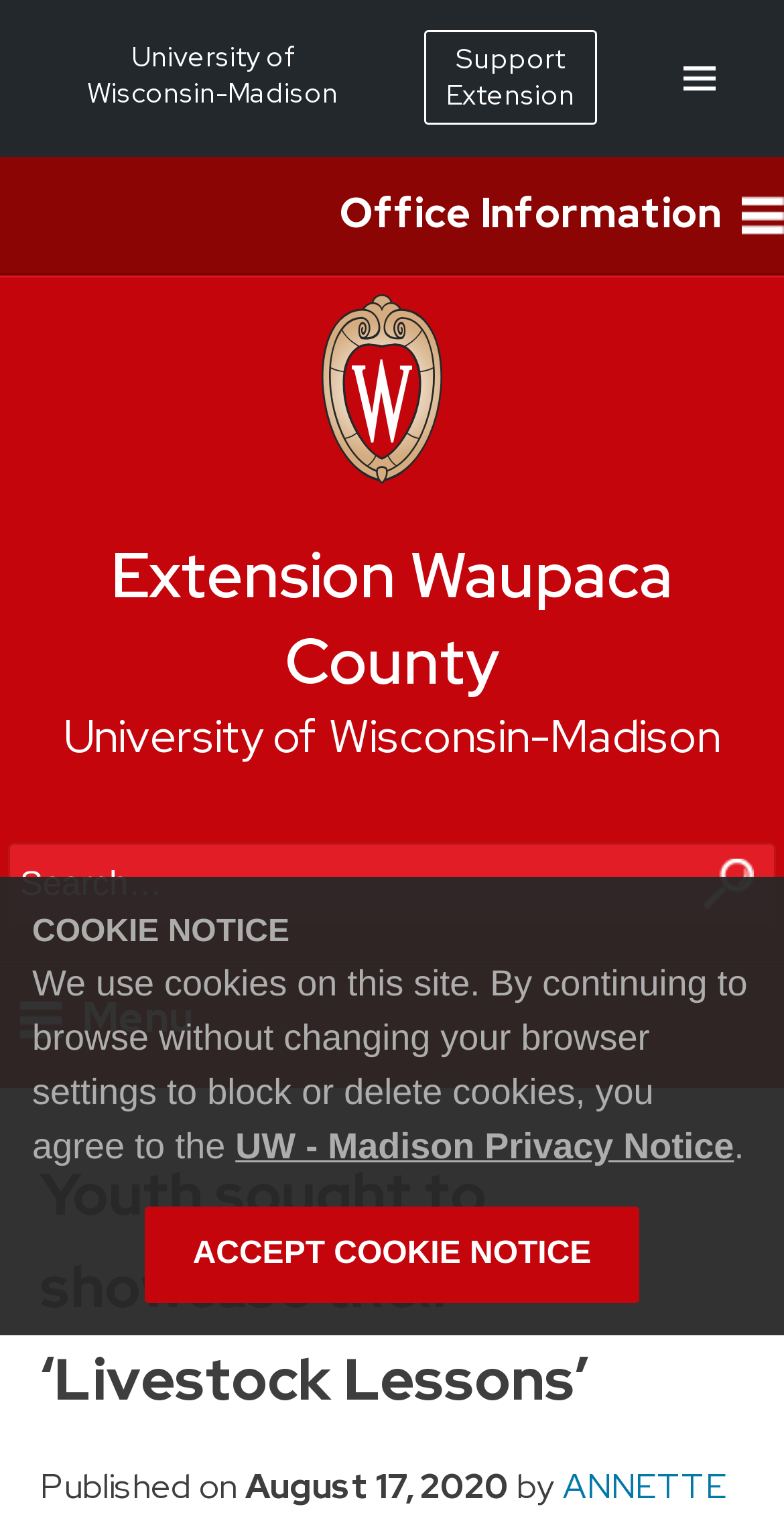Determine the bounding box for the UI element described here: "University of Wisconsin-Madison".

[0.044, 0.022, 0.49, 0.078]